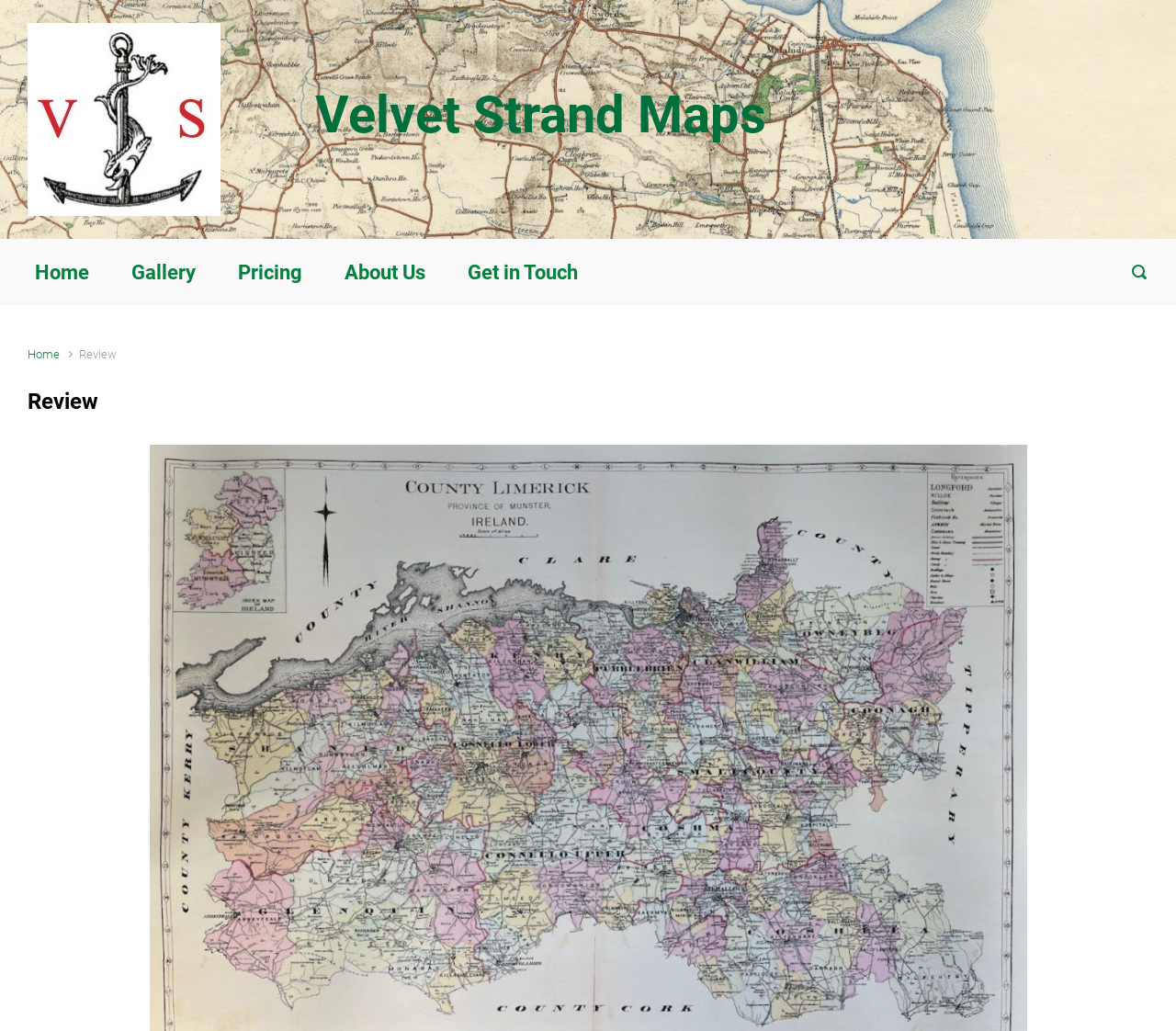Please find the bounding box coordinates of the element that must be clicked to perform the given instruction: "search for something". The coordinates should be four float numbers from 0 to 1, i.e., [left, top, right, bottom].

[0.949, 0.242, 0.988, 0.286]